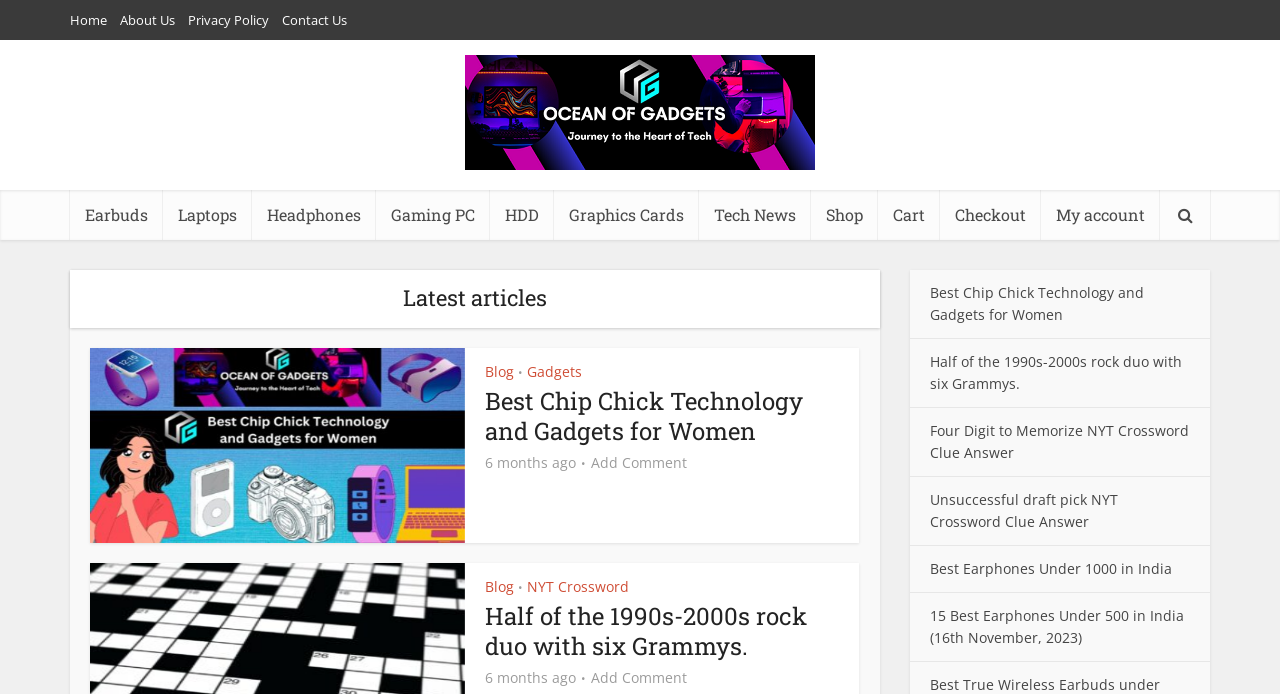Please give a short response to the question using one word or a phrase:
What is the category of the link 'NYT Crossword'?

Blog